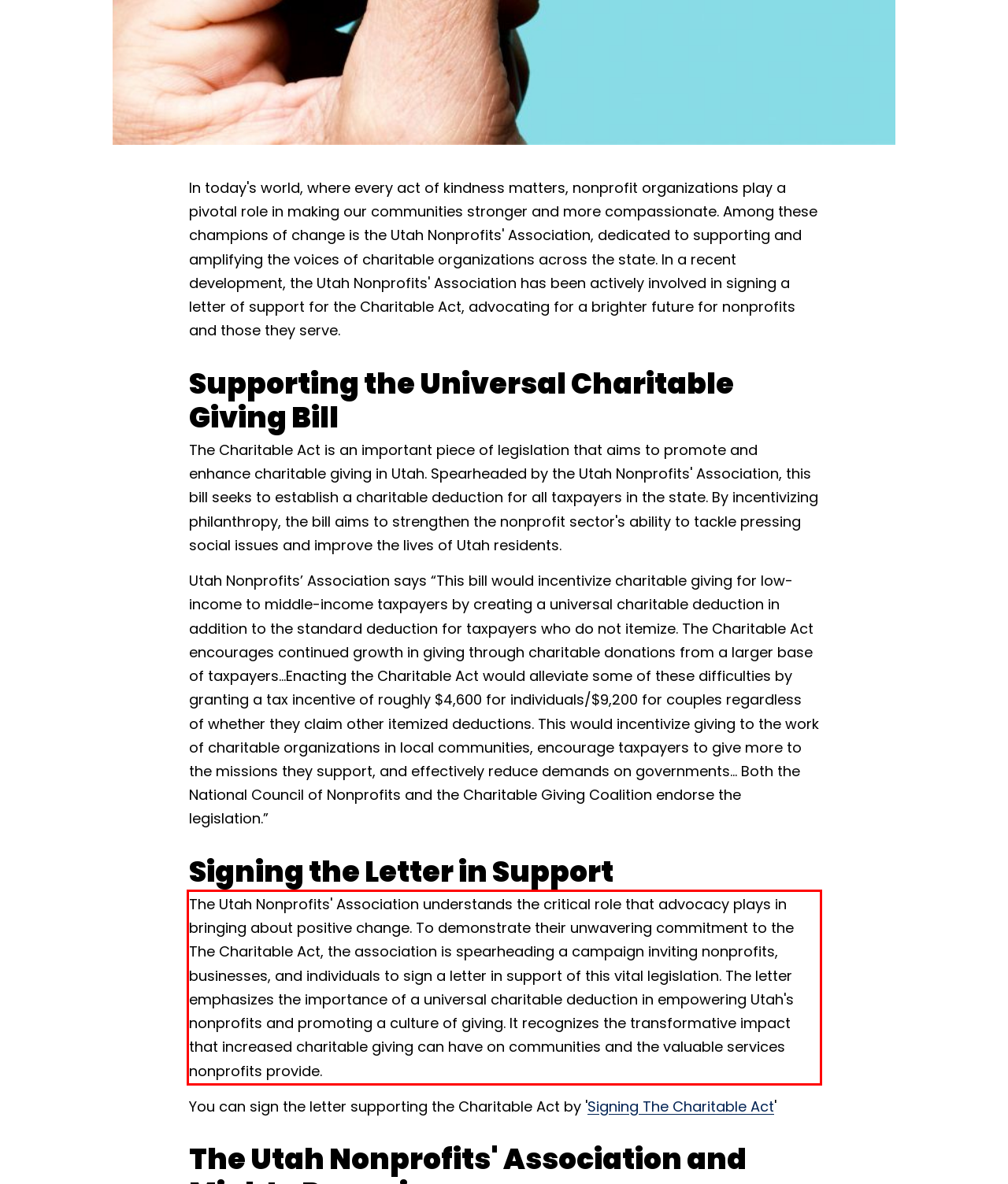You are provided with a webpage screenshot that includes a red rectangle bounding box. Extract the text content from within the bounding box using OCR.

The Utah Nonprofits' Association understands the critical role that advocacy plays in bringing about positive change. To demonstrate their unwavering commitment to the The Charitable Act, the association is spearheading a campaign inviting nonprofits, businesses, and individuals to sign a letter in support of this vital legislation. The letter emphasizes the importance of a universal charitable deduction in empowering Utah's nonprofits and promoting a culture of giving. It recognizes the transformative impact that increased charitable giving can have on communities and the valuable services nonprofits provide.